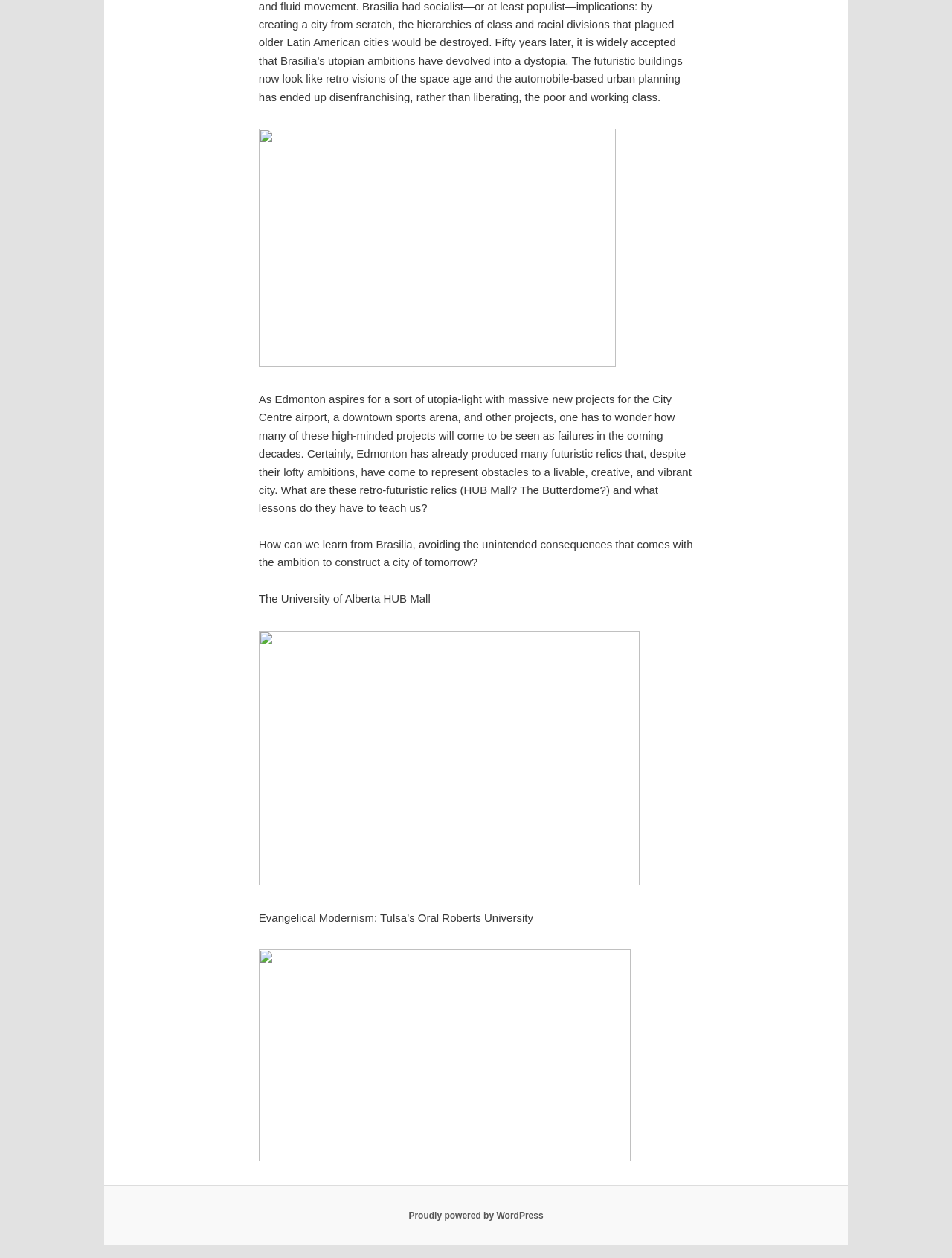What is the topic of discussion in this article?
From the image, respond using a single word or phrase.

Urban planning